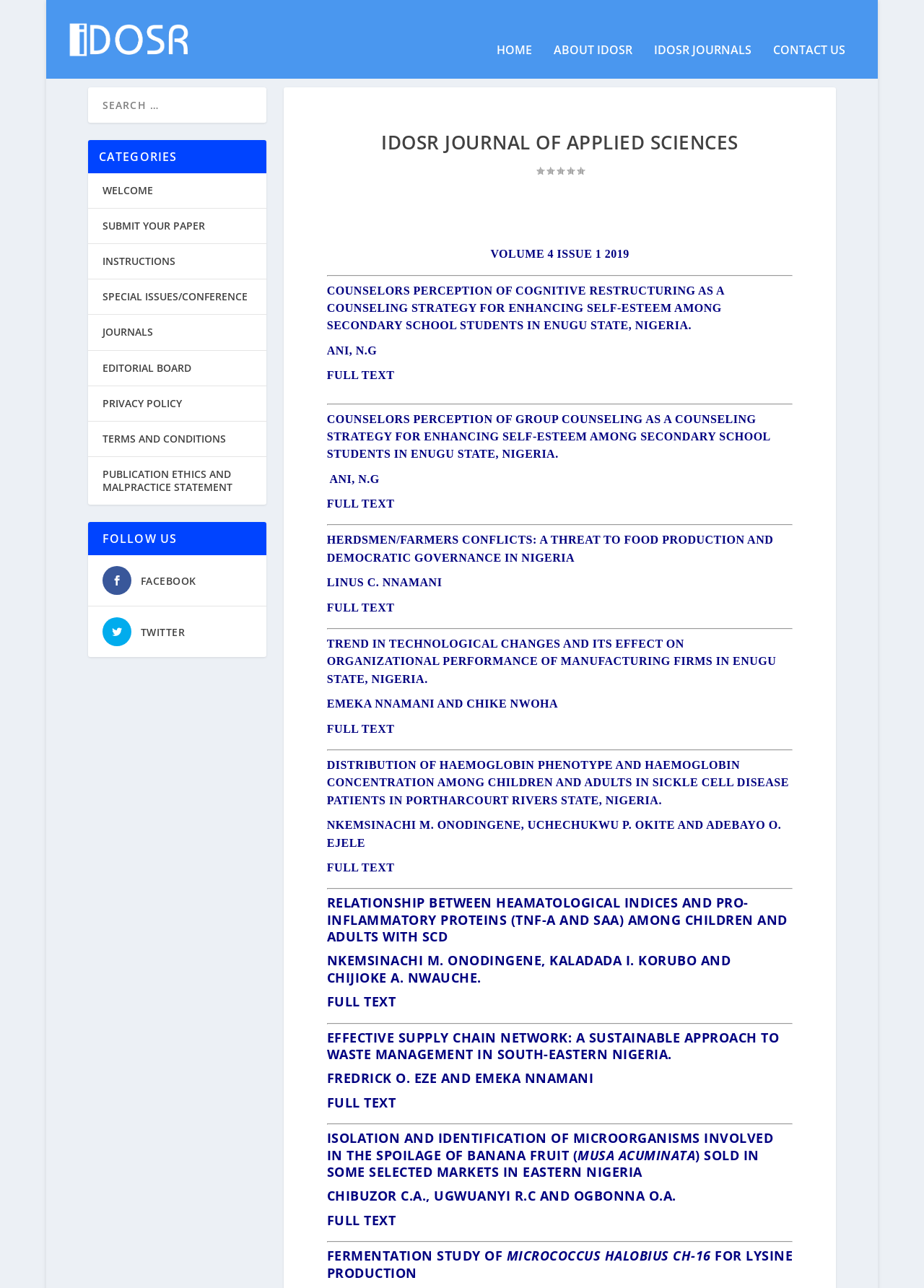Please predict the bounding box coordinates of the element's region where a click is necessary to complete the following instruction: "go to home page". The coordinates should be represented by four float numbers between 0 and 1, i.e., [left, top, right, bottom].

[0.538, 0.018, 0.576, 0.045]